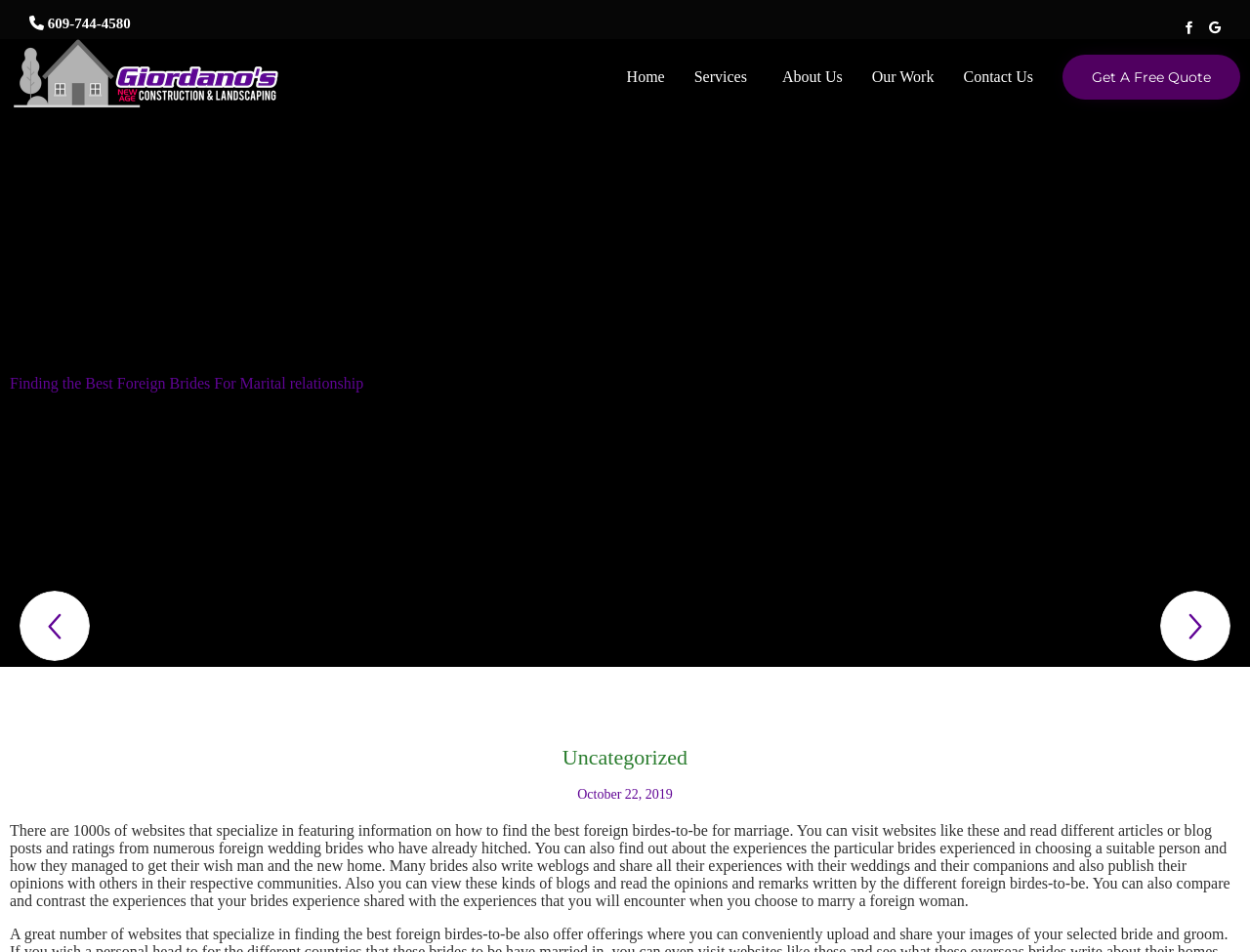Find the bounding box coordinates of the element to click in order to complete this instruction: "Explore the 'Services' menu". The bounding box coordinates must be four float numbers between 0 and 1, denoted as [left, top, right, bottom].

[0.544, 0.055, 0.614, 0.107]